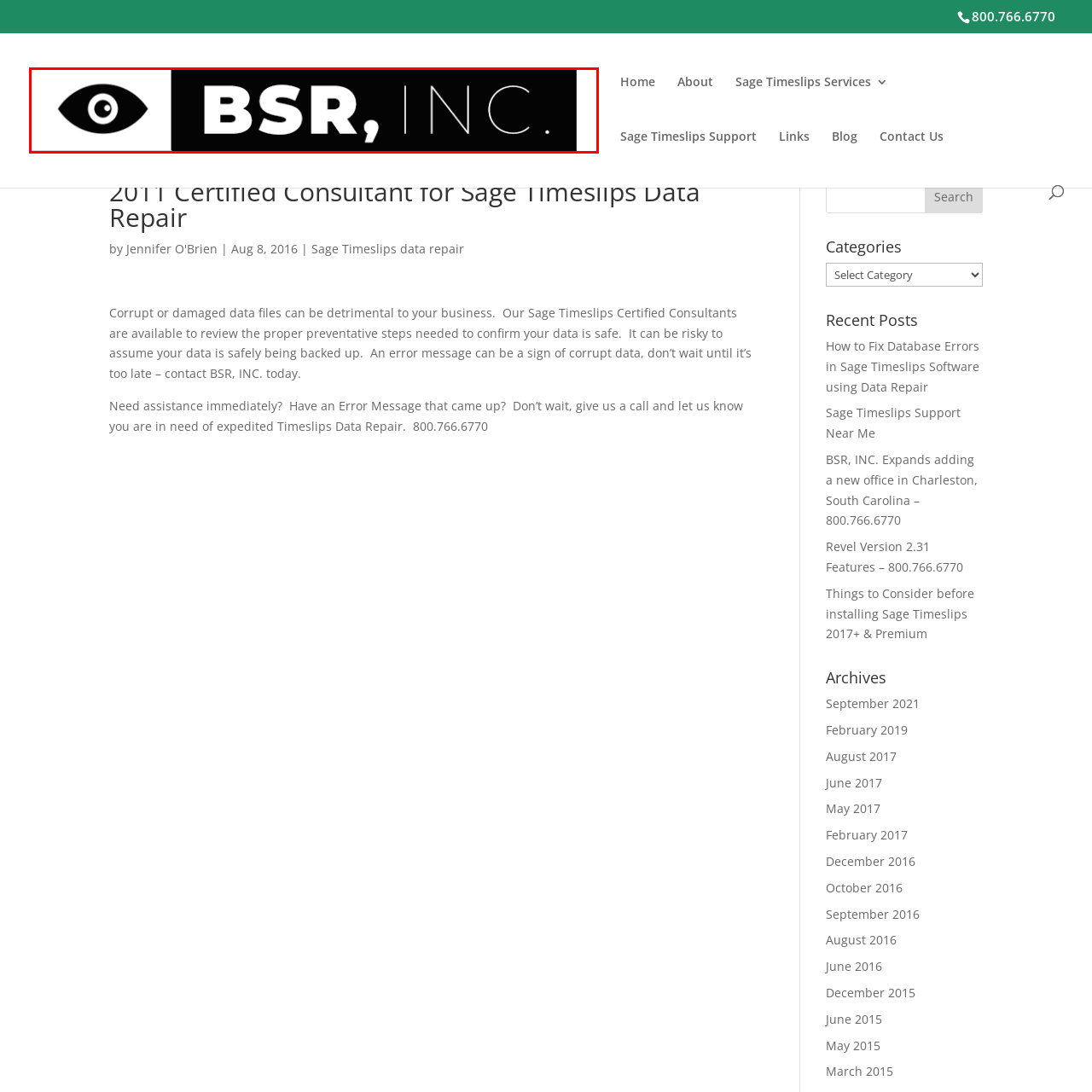What type of services is BSR, INC. associated with?
Review the image highlighted by the red bounding box and respond with a brief answer in one word or phrase.

data repair services